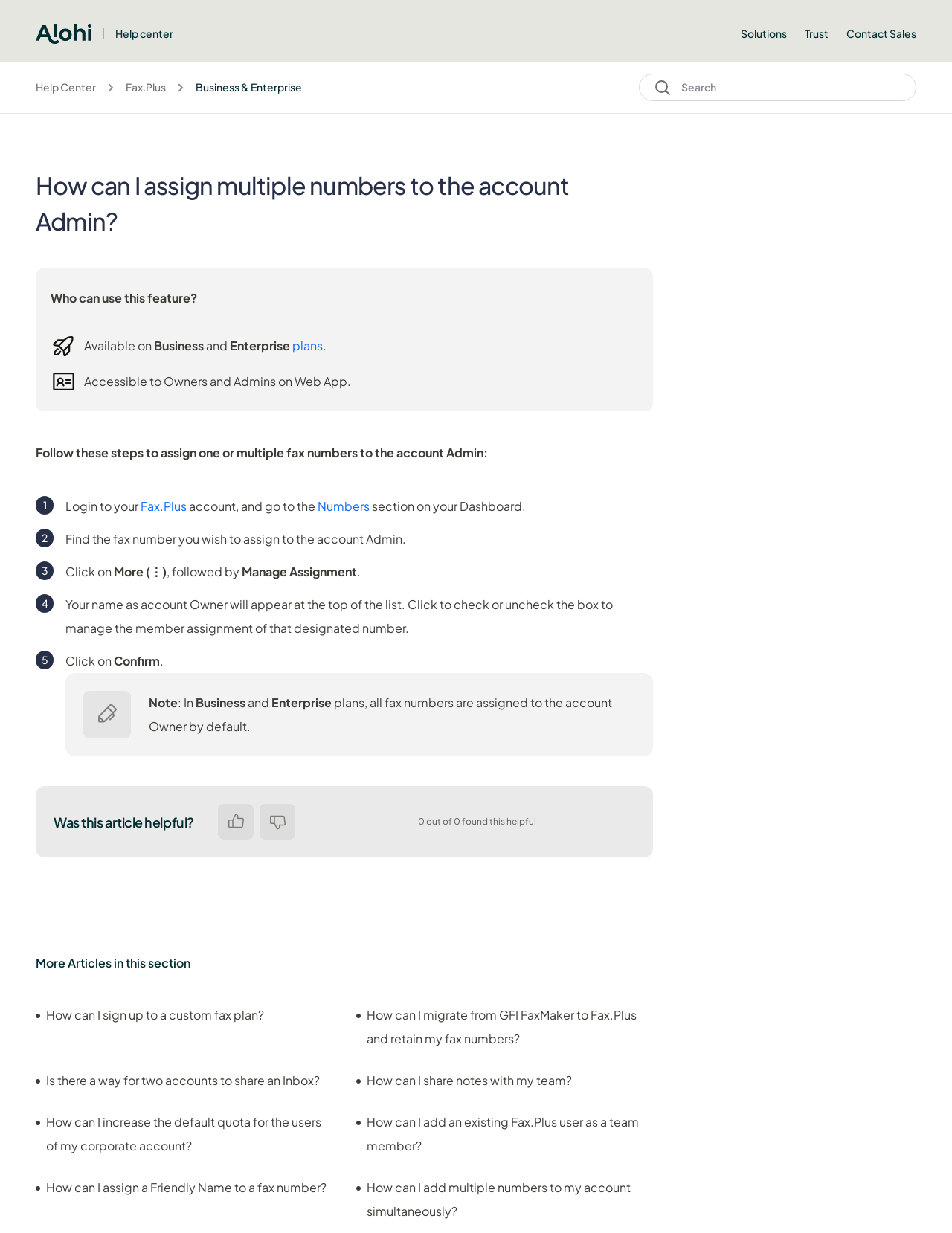Create a full and detailed caption for the entire webpage.

This webpage is a help center article titled "How can I assign multiple numbers to the account Admin?" The top-left corner of the page features a logo and a navigation menu with links to "Help Center", "Fax.Plus", and "Business & Enterprise". On the top-right corner, there are links to "Solutions", "Trust", and "Contact Sales". 

Below the navigation menu, there is a search bar and an image. The main content of the article is divided into sections. The first section explains who can use this feature, stating that it is available on Business and Enterprise plans and accessible to Owners and Admins on the Web App. 

The article then provides step-by-step instructions on how to assign one or multiple fax numbers to the account Admin. The instructions are divided into several paragraphs, each explaining a specific step, such as logging into the Fax.Plus account, going to the Numbers section, finding the fax number to assign, and managing the member assignment.

At the bottom of the page, there is a footer section with a question "Was this article helpful?" and two buttons to provide feedback. There is also a disclosure triangle to expand and show more articles in this section. The footer section lists several related articles with links, such as "How can I sign up to a custom fax plan?" and "How can I add an existing Fax.Plus user as a team member?".